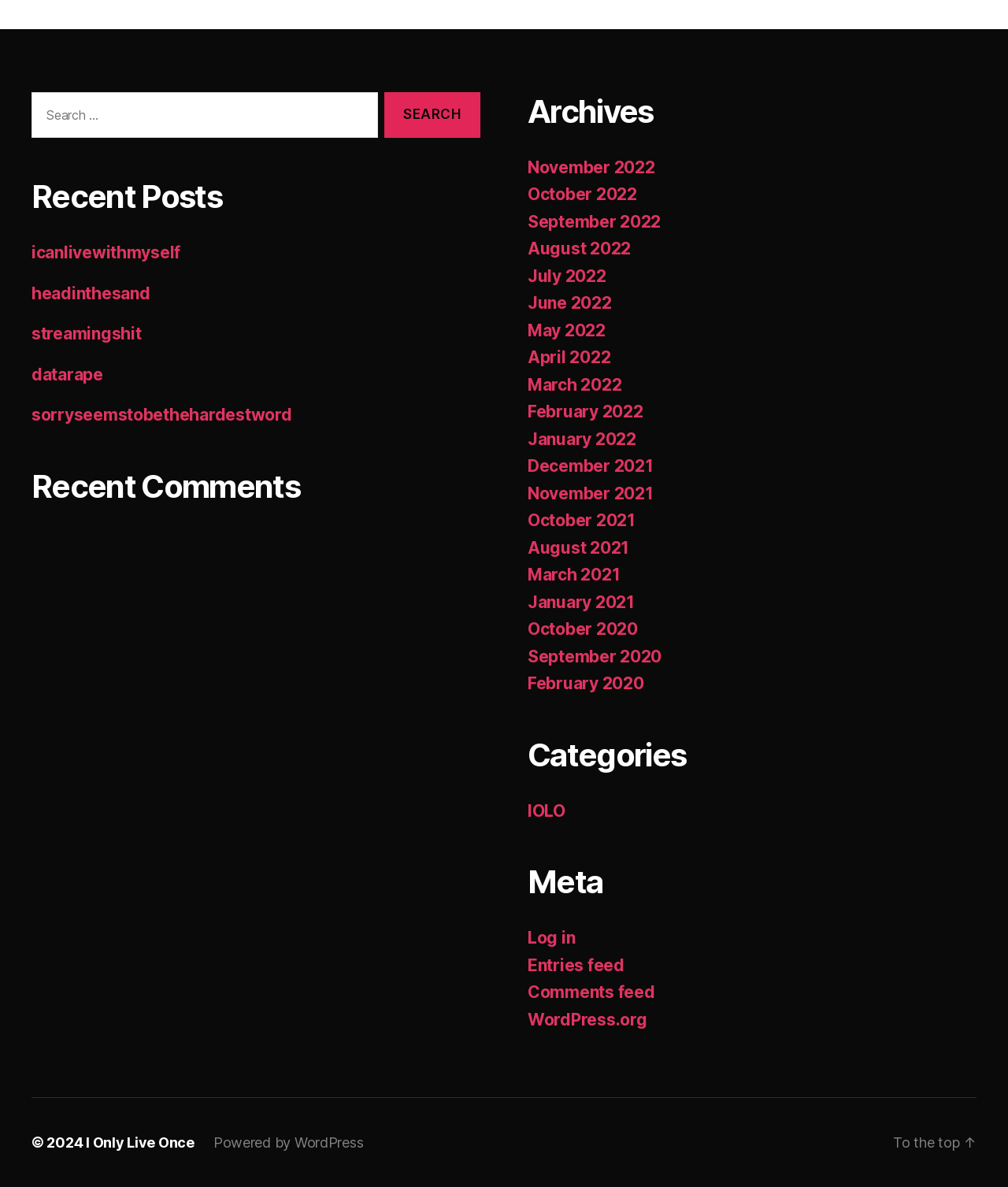Please identify the bounding box coordinates of the clickable region that I should interact with to perform the following instruction: "Search for something". The coordinates should be expressed as four float numbers between 0 and 1, i.e., [left, top, right, bottom].

[0.031, 0.077, 0.477, 0.122]